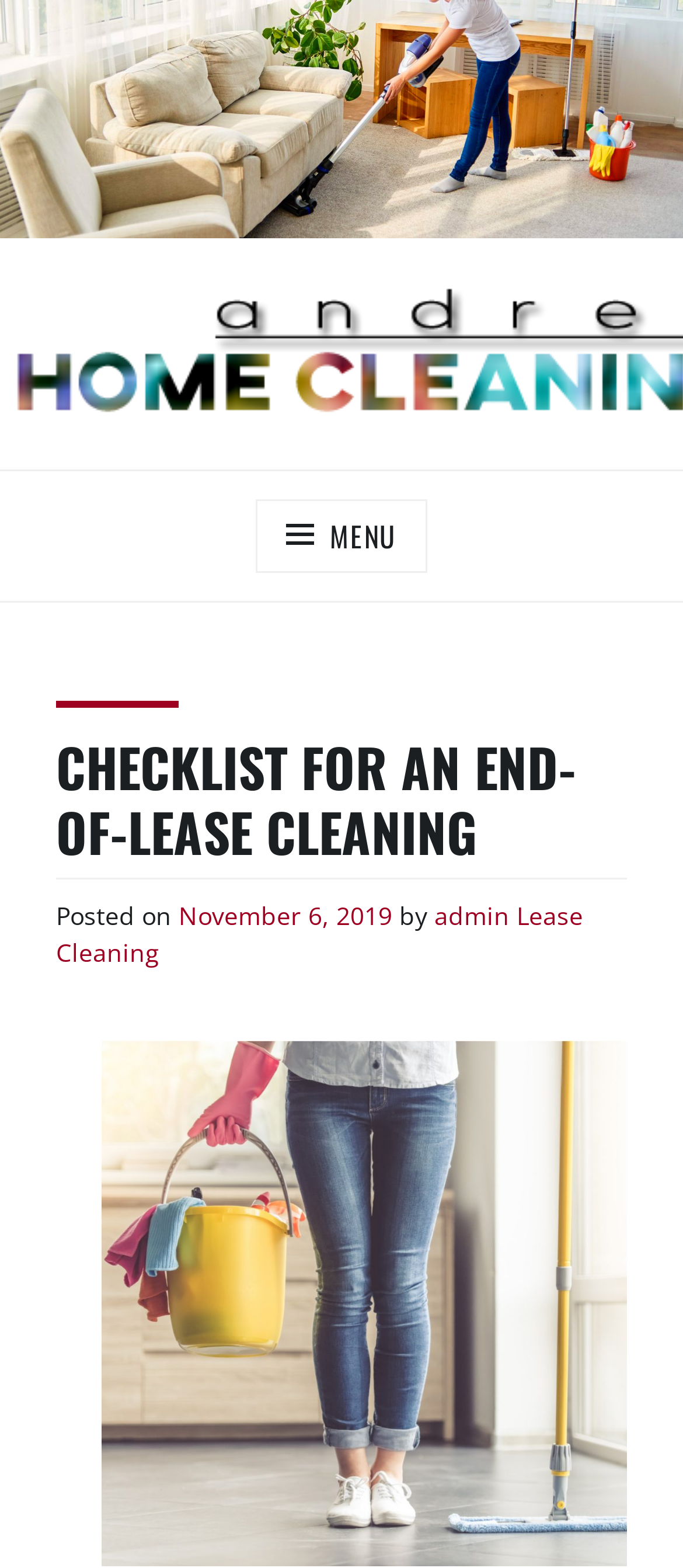Using the information shown in the image, answer the question with as much detail as possible: What type of content does the website provide?

I determined the answer by looking at the static text element with the text 'DIY Home Cleaning Methods & Tutorials' which indicates the type of content the website provides.